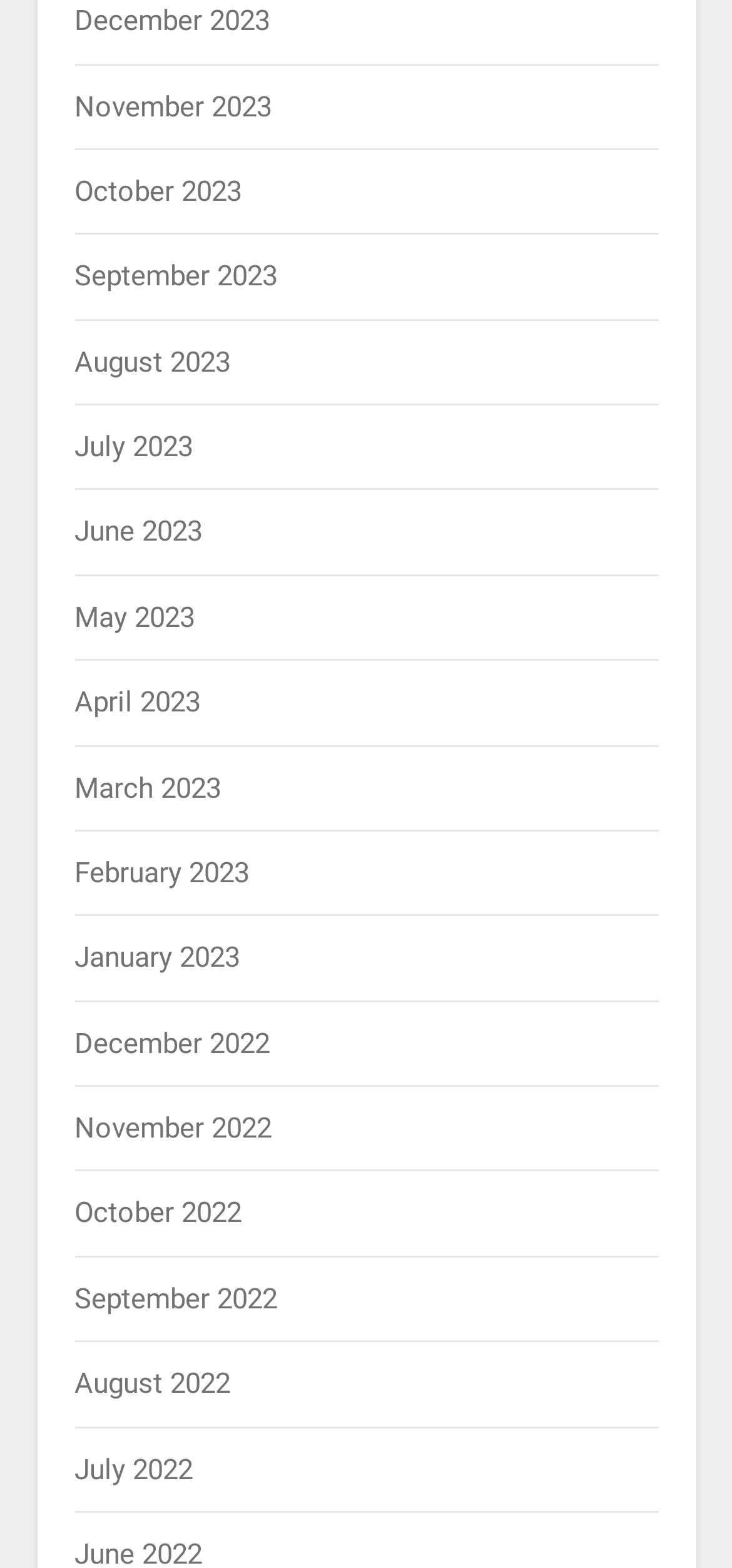Pinpoint the bounding box coordinates for the area that should be clicked to perform the following instruction: "View July 2023".

[0.101, 0.274, 0.263, 0.296]